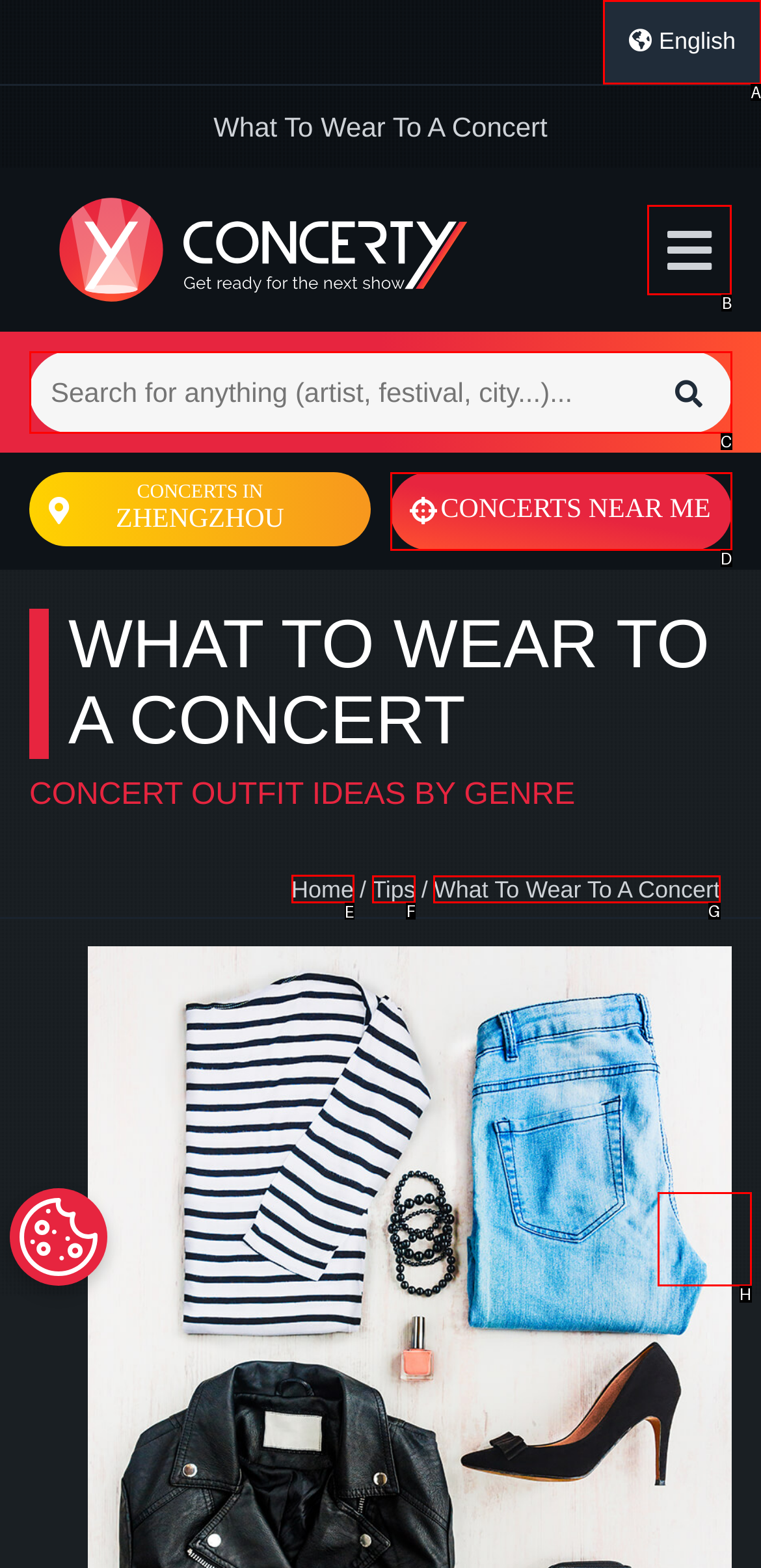From the given options, tell me which letter should be clicked to complete this task: Go to the home page
Answer with the letter only.

E